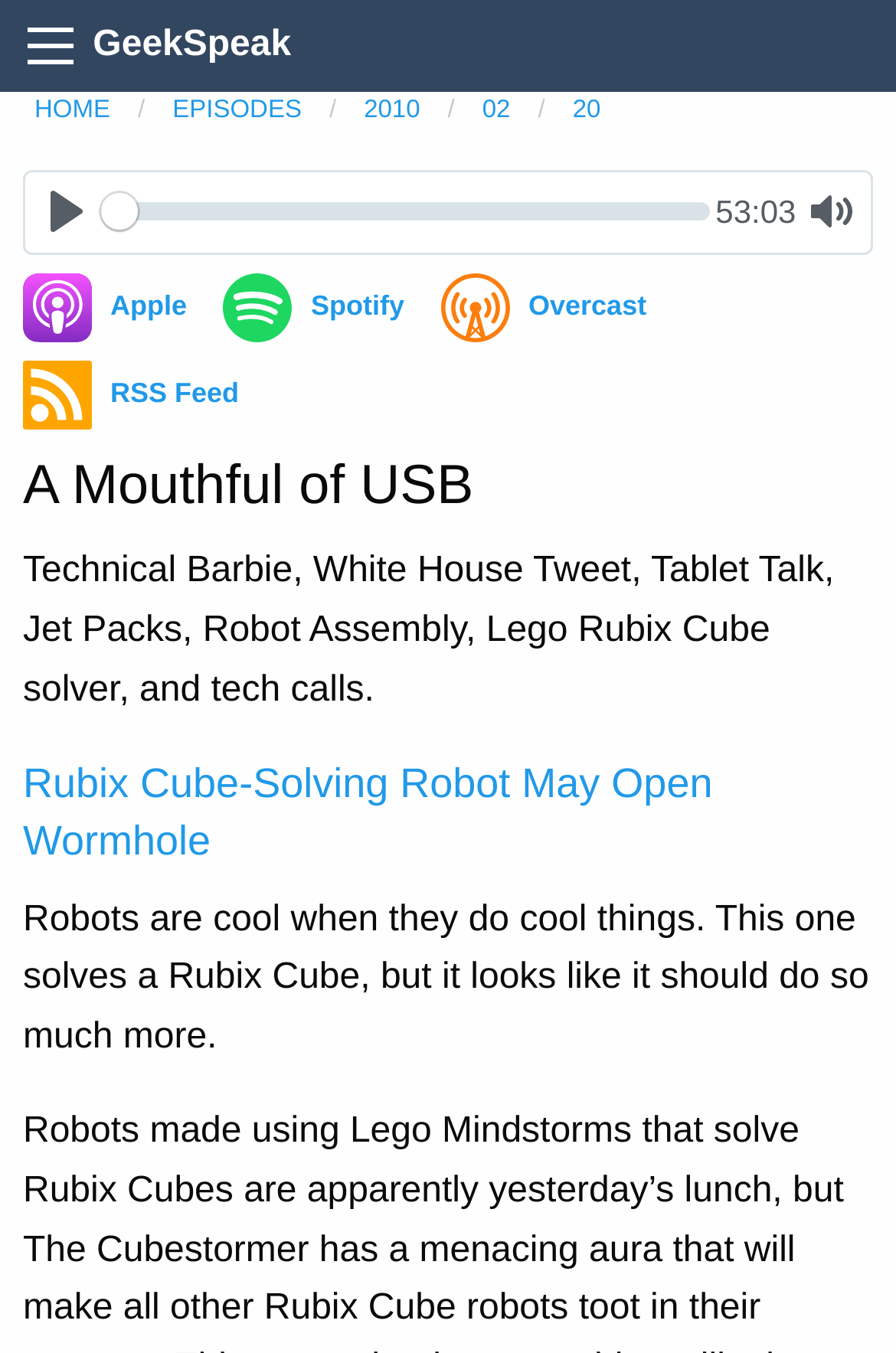Consider the image and give a detailed and elaborate answer to the question: 
What is the orientation of the seek slider?

I found the orientation of the seek slider by looking at the slider element with the attribute 'orientation: horizontal' which is located near the play button and the current time display.